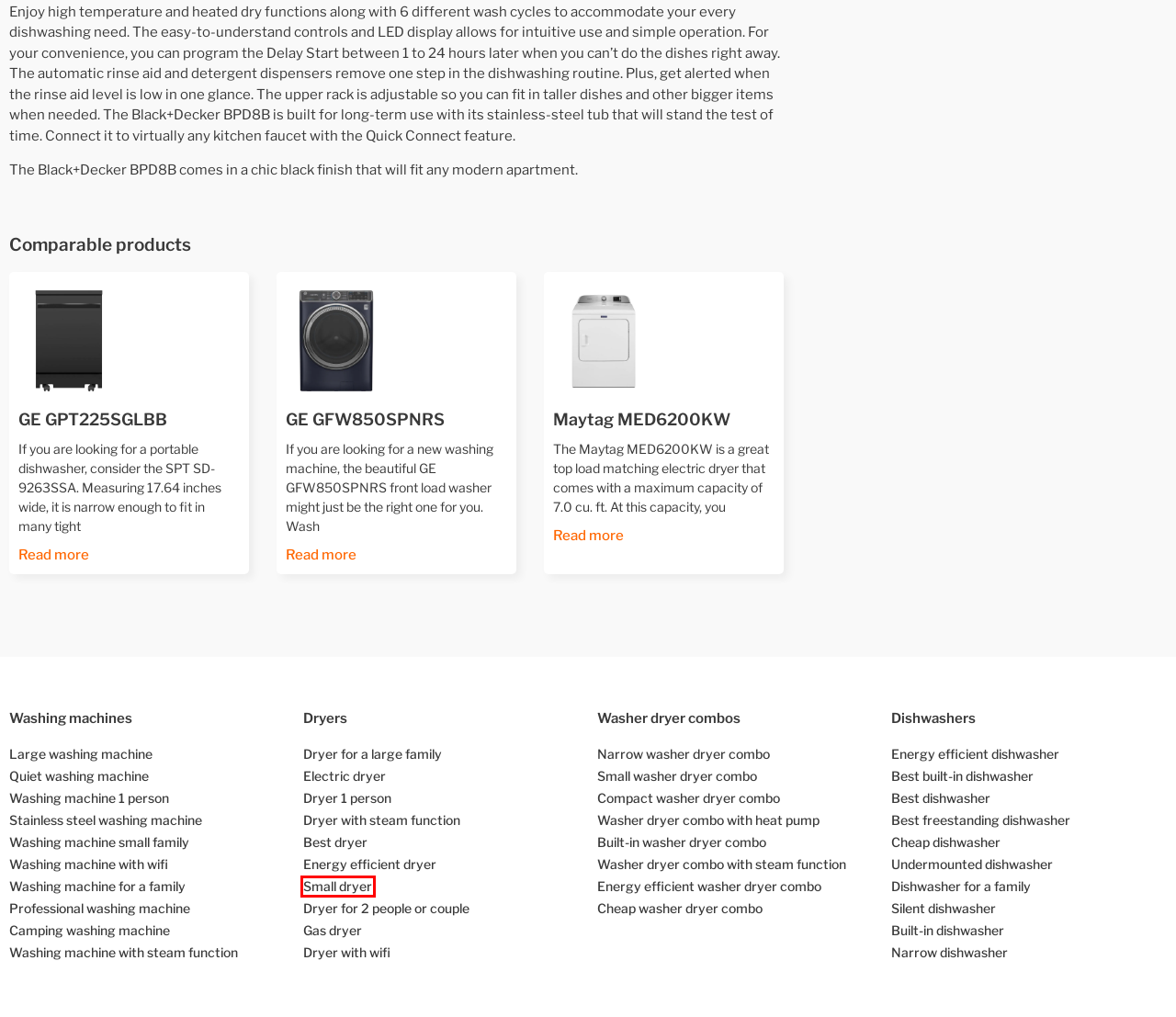Given a webpage screenshot with a UI element marked by a red bounding box, choose the description that best corresponds to the new webpage that will appear after clicking the element. The candidates are:
A. Small dryer | Washgeek.com
B. Narrow dishwasher | Washgeek.com
C. Large washing machine | Washgeek.com
D. Cheap washer dryer combo | Washgeek.com
E. Silent dishwasher | Washgeek.com
F. Best dishwasher | Washgeek.com
G. Energy efficient dishwasher | Washgeek.com
H. Washing machine with steam function | Washgeek.com

A